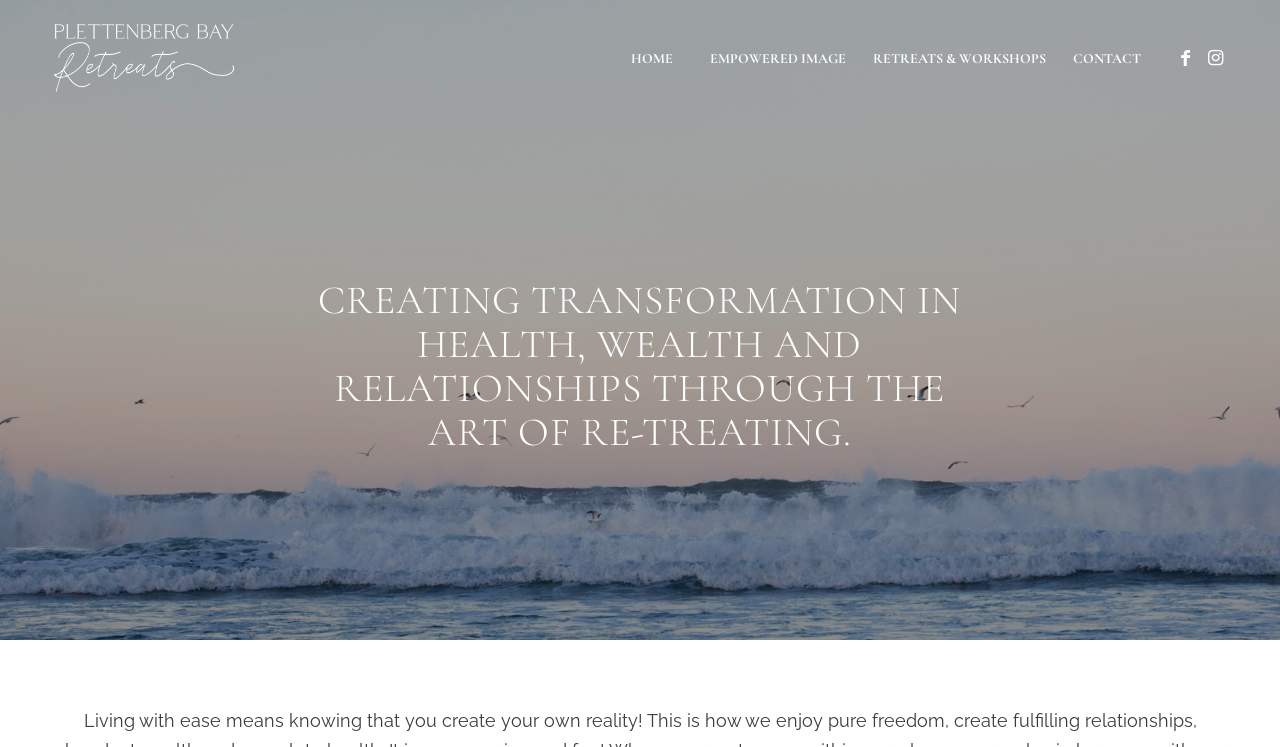What is the text of the webpage's headline?

CREATING TRANSFORMATION IN HEALTH, WEALTH AND RELATIONSHIPS THROUGH THE ART OF RE-TREATING.